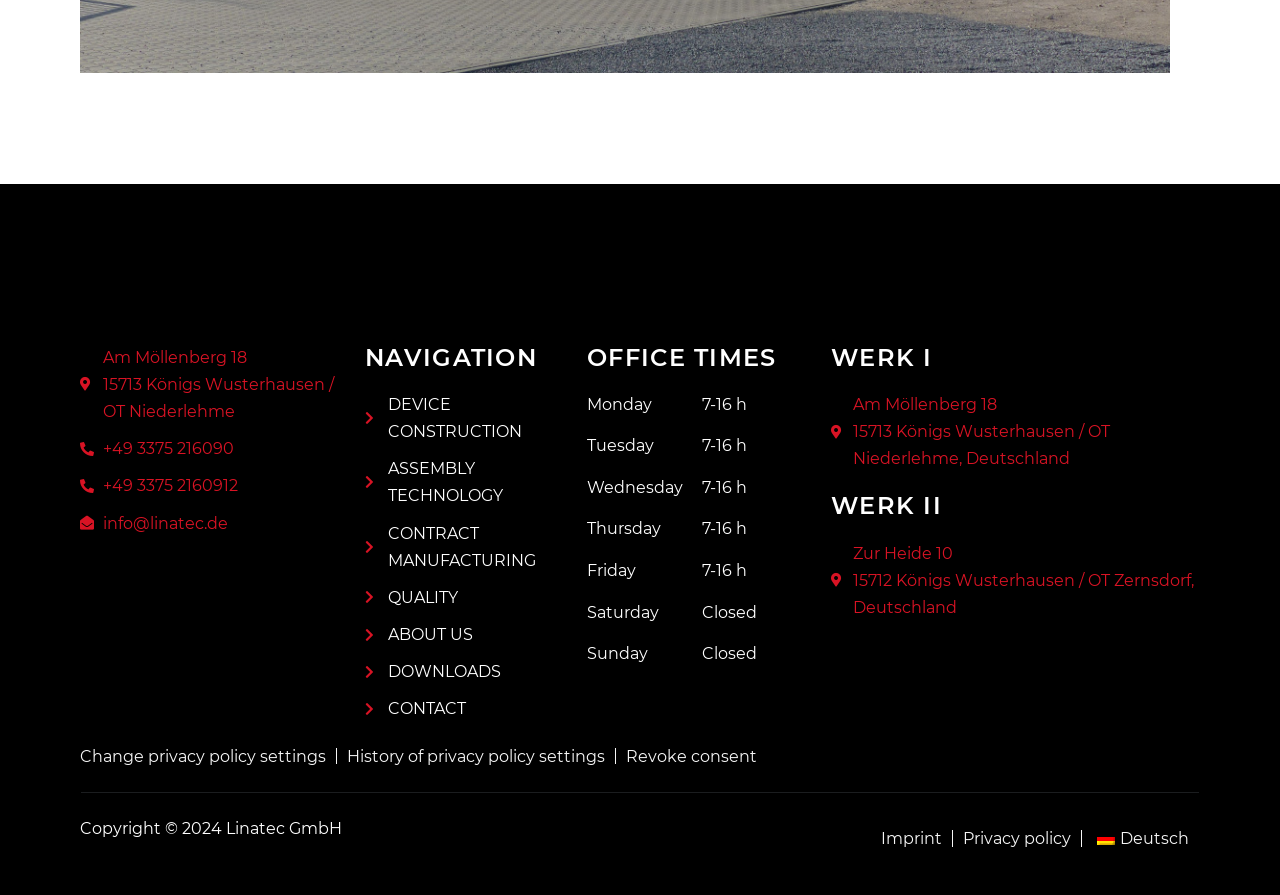Specify the bounding box coordinates for the region that must be clicked to perform the given instruction: "Go to ABOUT US".

[0.285, 0.694, 0.443, 0.724]